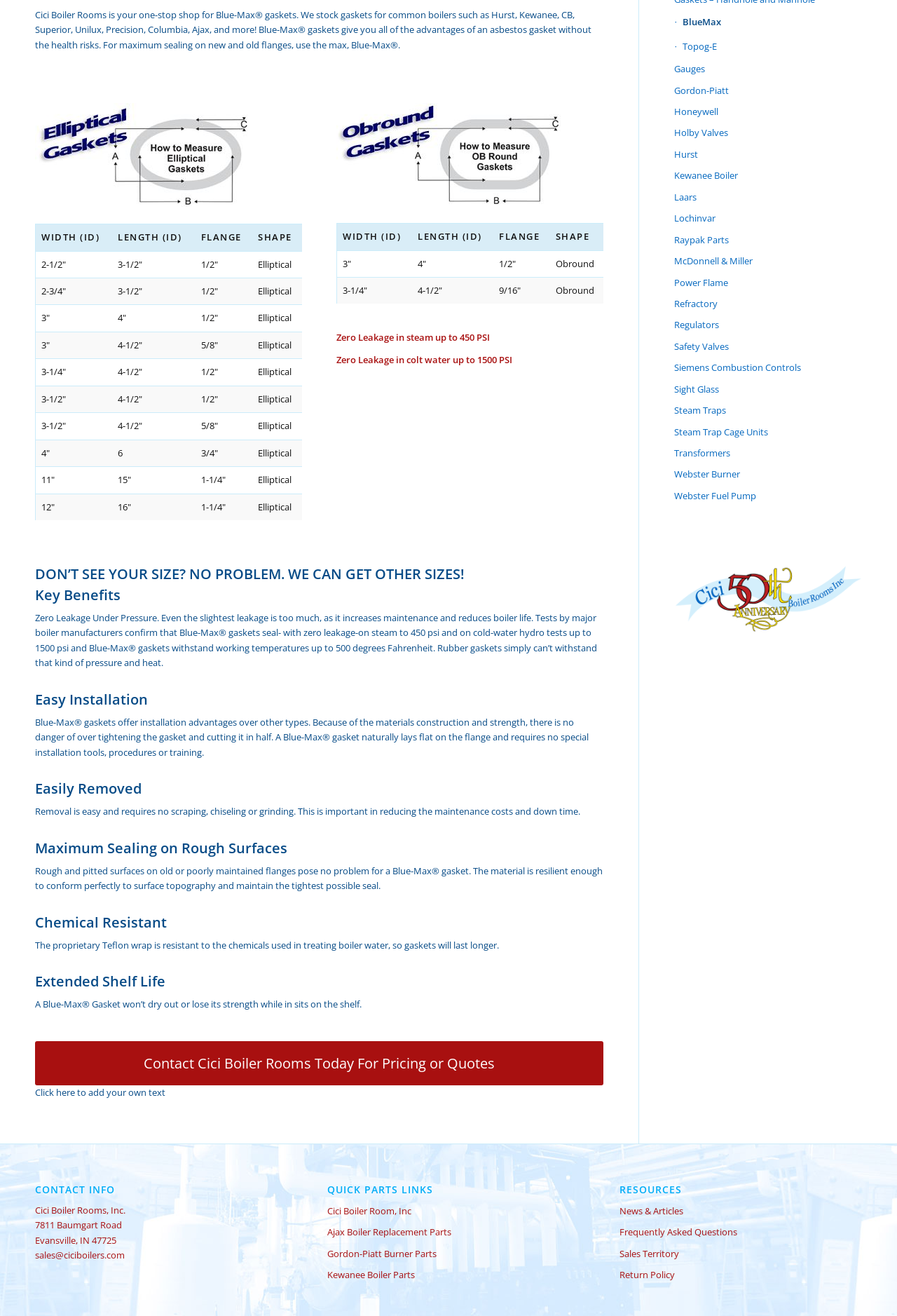Identify and provide the bounding box for the element described by: "McDonnell & Miller".

[0.752, 0.191, 0.961, 0.207]